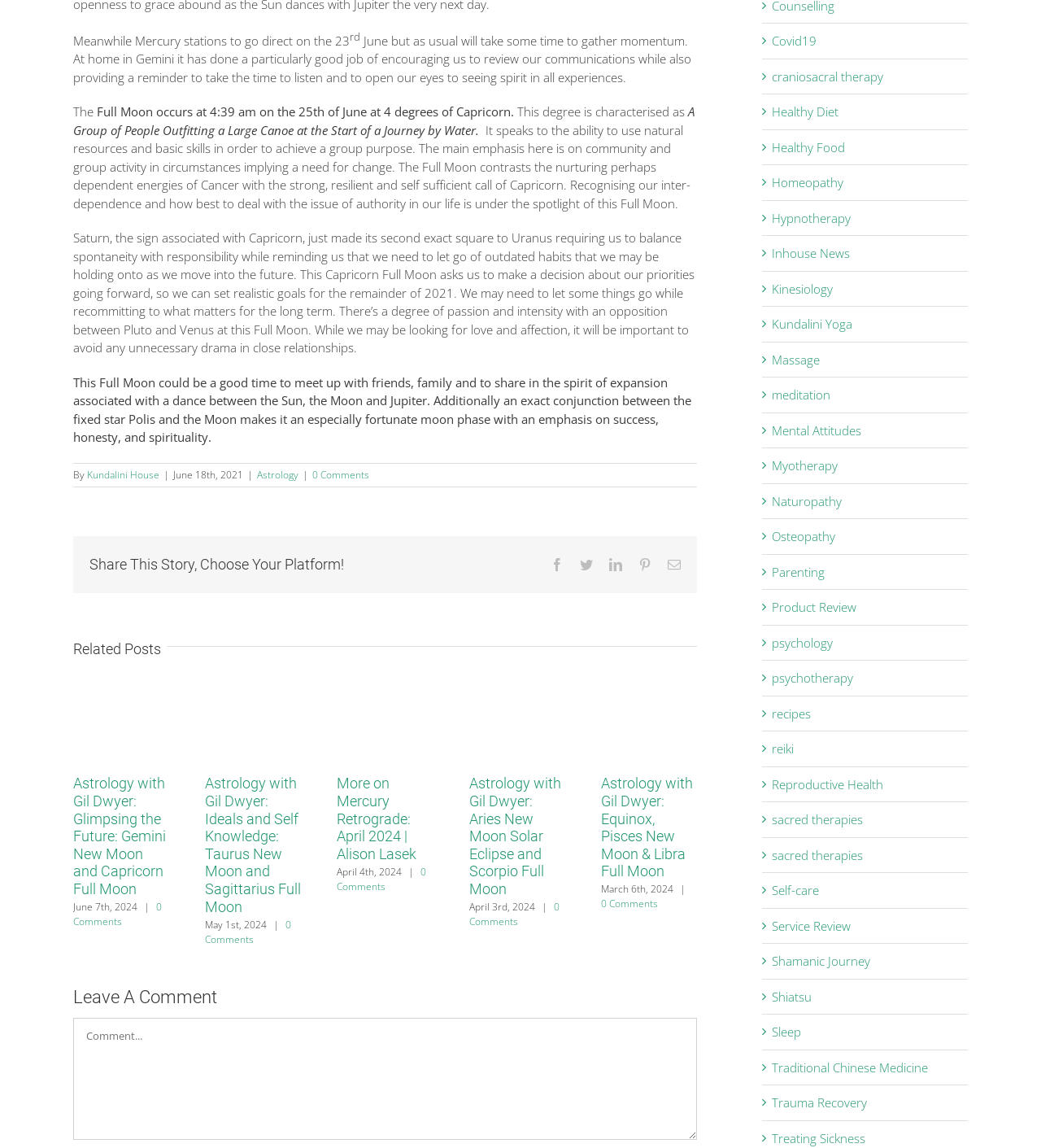What is the purpose of the 'Share This Story, Choose Your Platform!' section?
Carefully analyze the image and provide a detailed answer to the question.

I found the answer by looking at the section 'Share This Story, Choose Your Platform!' and seeing the social media icons, which suggests that the purpose is to allow readers to share the article on their preferred social media platforms.